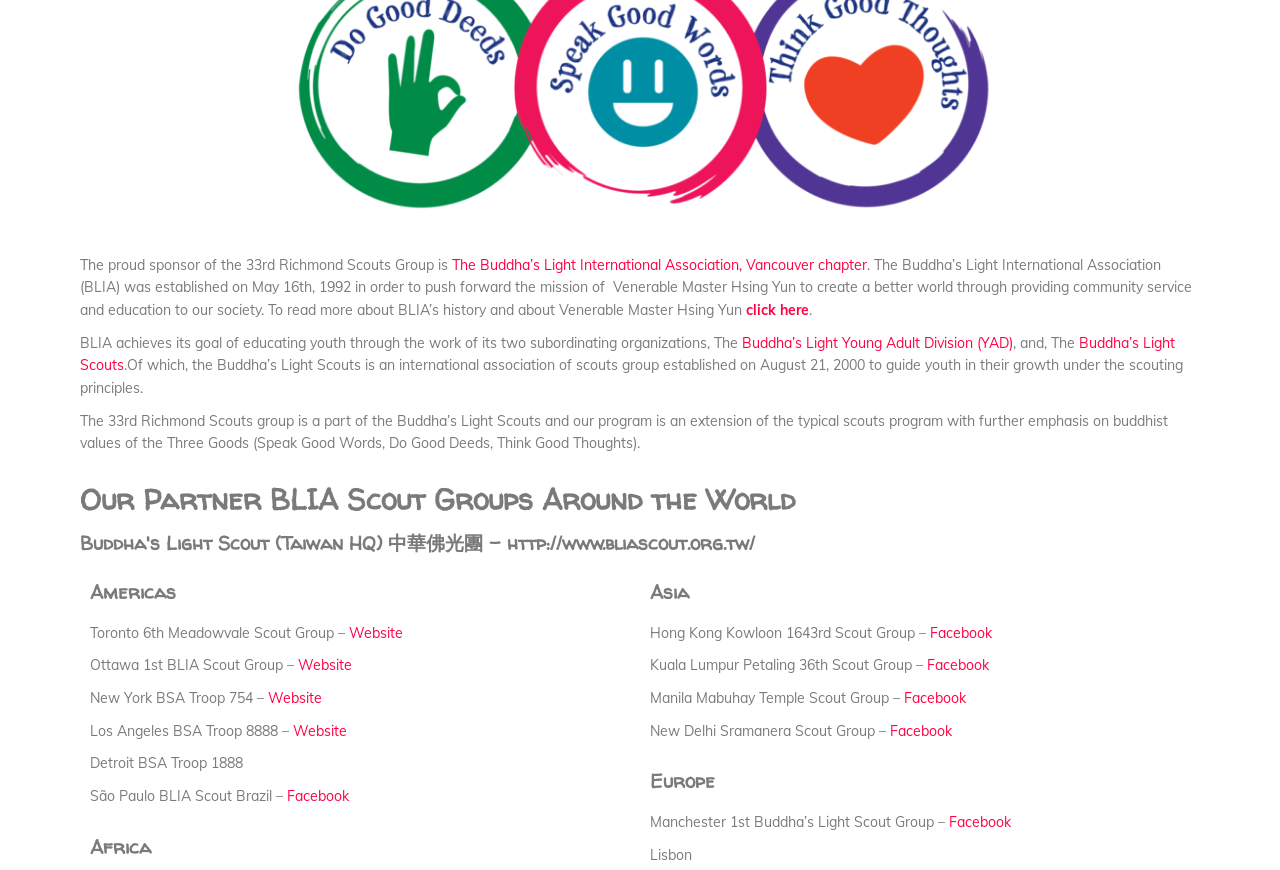Locate the UI element described by Facebook and provide its bounding box coordinates. Use the format (top-left x, top-left y, bottom-right x, bottom-right y) with all values as floating point numbers between 0 and 1.

[0.706, 0.792, 0.755, 0.813]